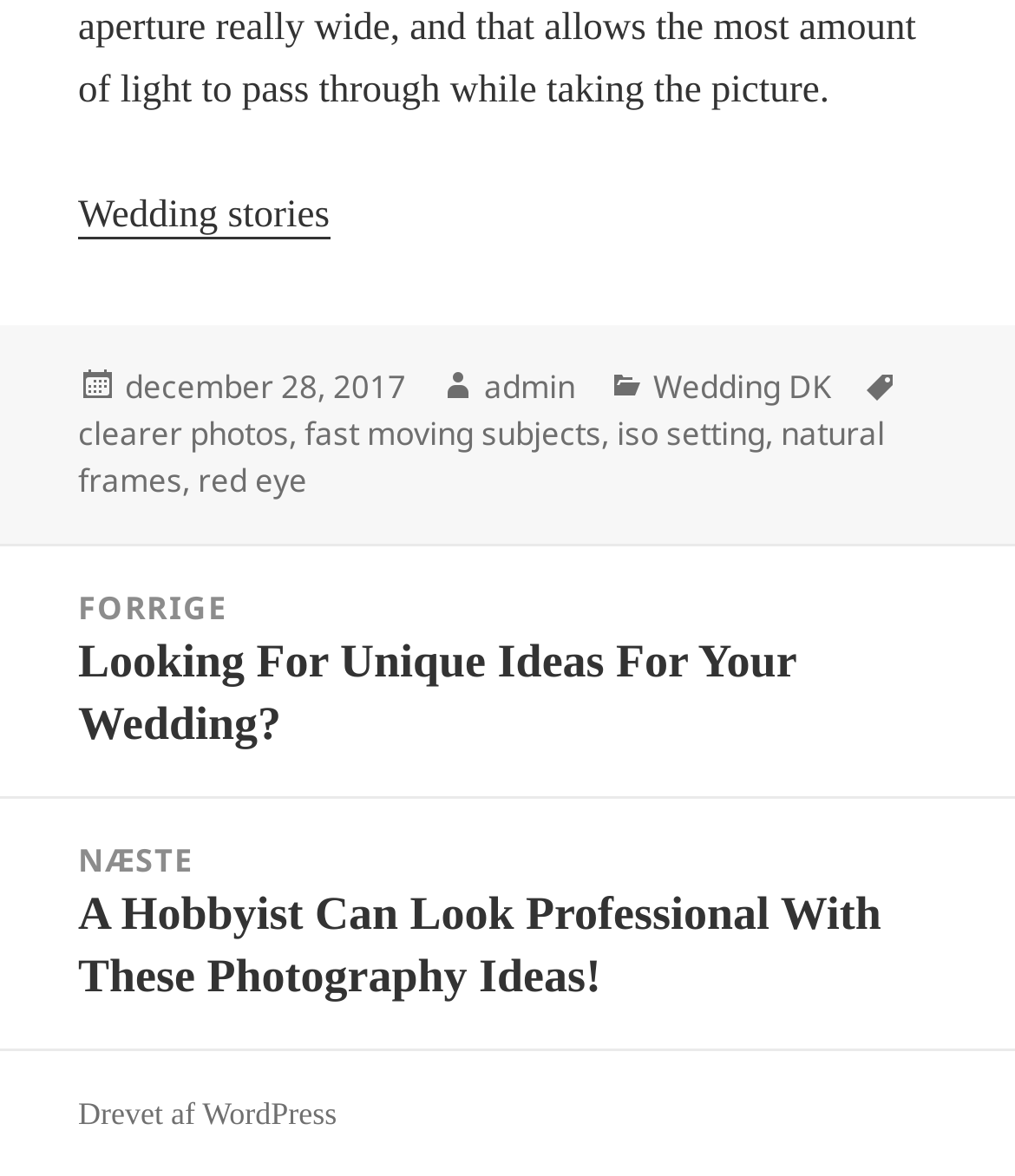Who is the author of the latest article?
Provide a detailed answer to the question, using the image to inform your response.

I found the author of the latest article by looking at the footer section, where it says 'Forfatter' followed by a link 'admin', which suggests that the author of the latest article is 'admin'.